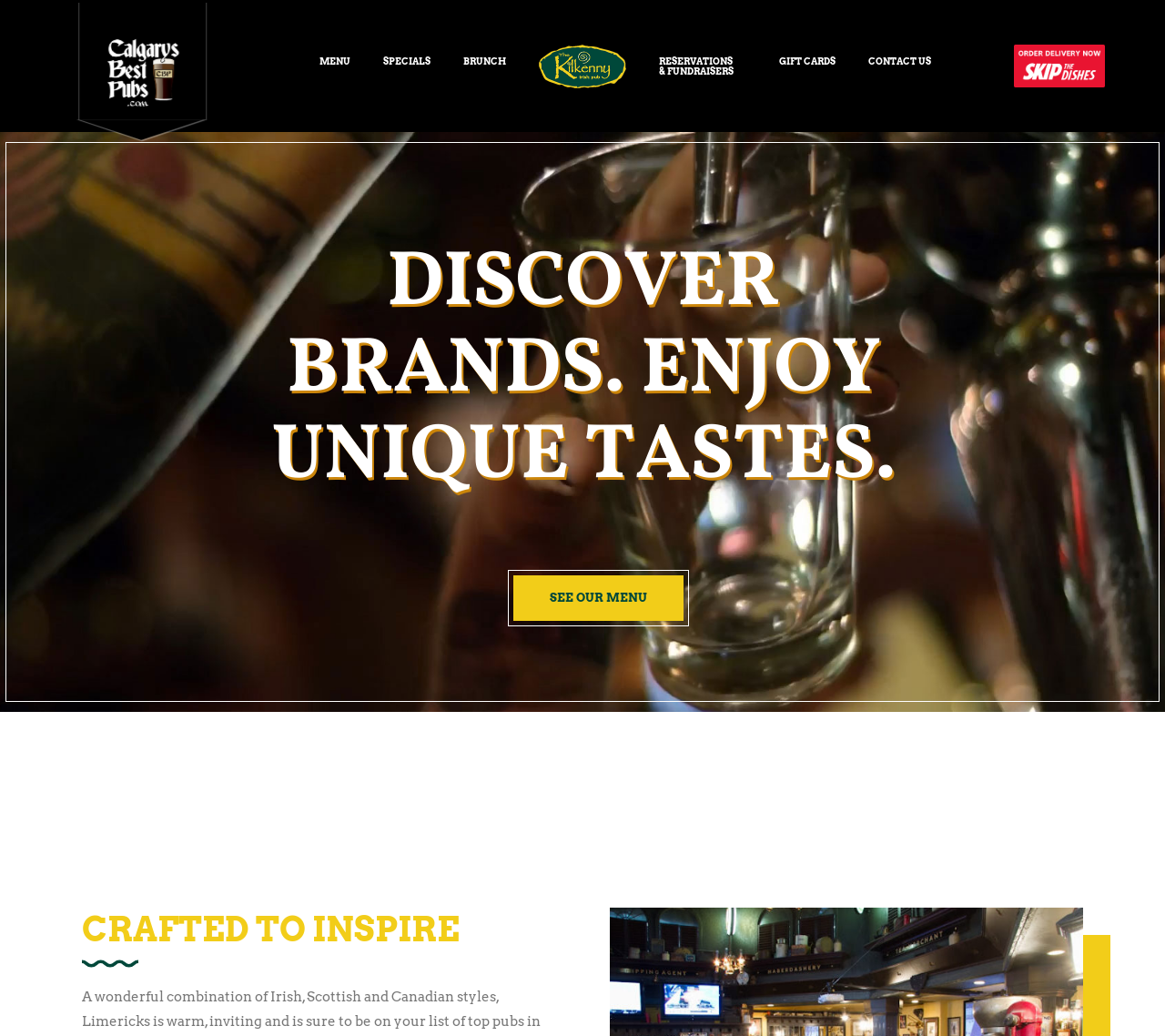Based on the image, please respond to the question with as much detail as possible:
What is the theme of the image below the call-to-action button?

The image below the call-to-action button is accompanied by a heading 'CRAFTED TO INSPIRE', which suggests that the theme of the image is related to crafting or inspiring something.